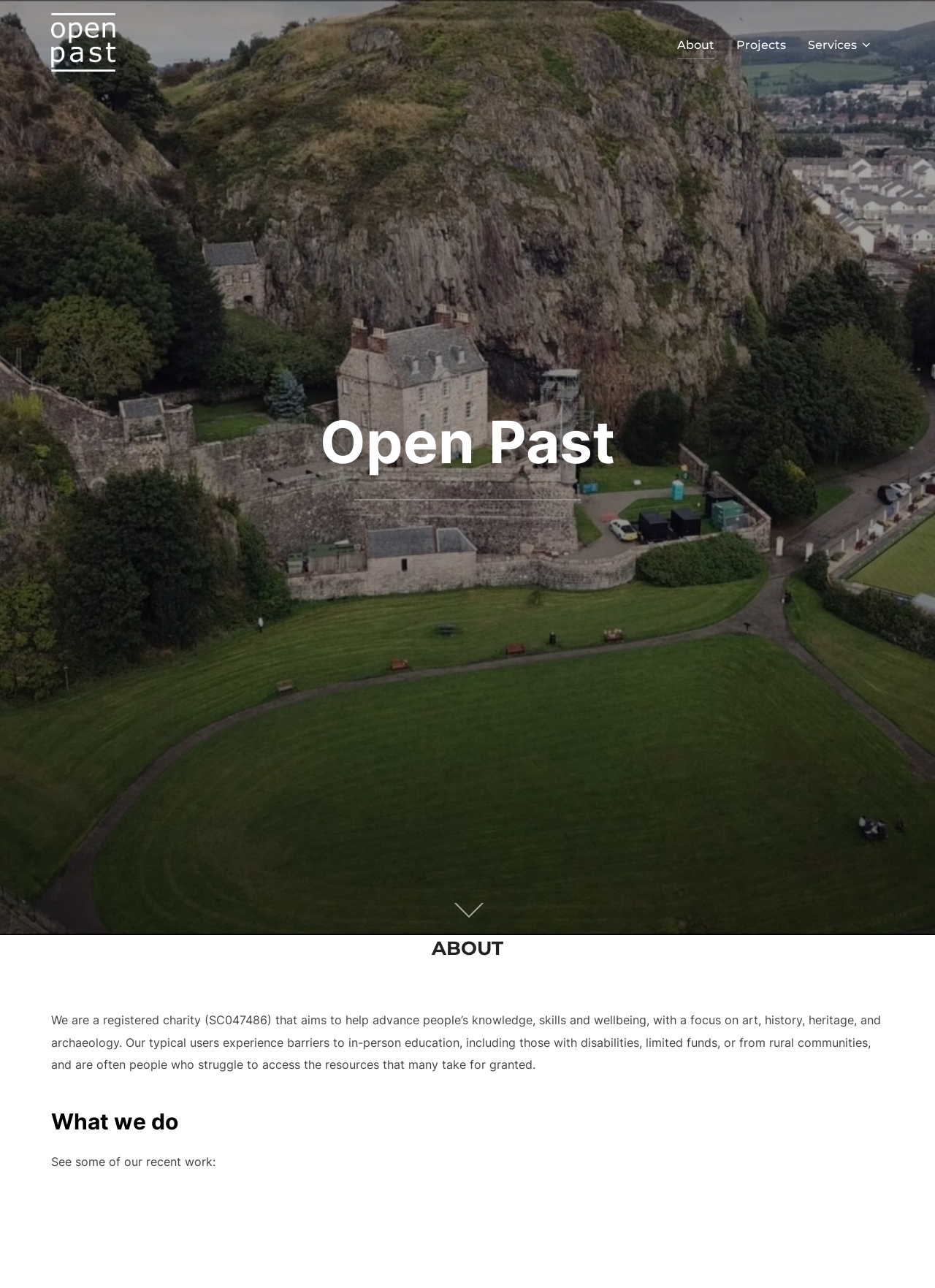Describe every aspect of the webpage comprehensively.

The webpage is titled "Open Past" and features a prominent link with the same name at the top left corner, accompanied by a small image. Above the main content area, there is a top horizontal navigation menu with three links: "About", "Projects", and "Services", aligned horizontally from left to right.

Below the navigation menu, a large heading "Open Past" is centered, with a link of the same name underneath. Further down, a call-to-action "Scroll down to content" is placed, which leads to the main content section.

The main content section is divided into two parts. The first part has a heading "ABOUT" and a paragraph of text that describes the charity's mission and goals, focusing on art, history, heritage, and archaeology. The text explains that the charity aims to help people with disabilities, limited funds, or from rural communities access resources that many take for granted.

The second part of the main content section has a heading "What we do" and a subheading "See some of our recent work:". Below this, there is a list of recent projects, with the first item being "Stirling Castle Regimental Museum".